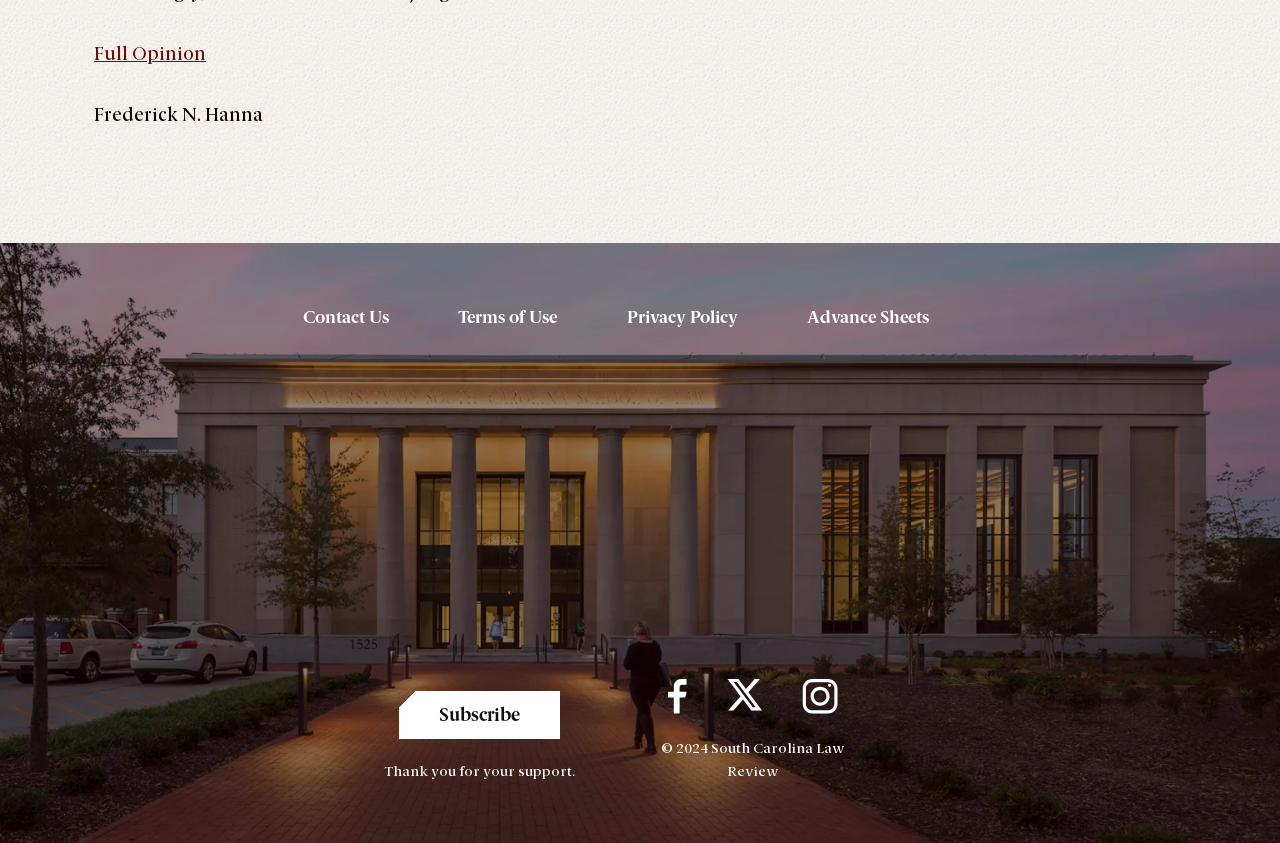Refer to the image and answer the question with as much detail as possible: What is the purpose of the button?

The button with bounding box coordinates [0.312, 0.82, 0.438, 0.877] has the text 'Subscribe', indicating its purpose is to allow users to subscribe to something, likely a newsletter or service.